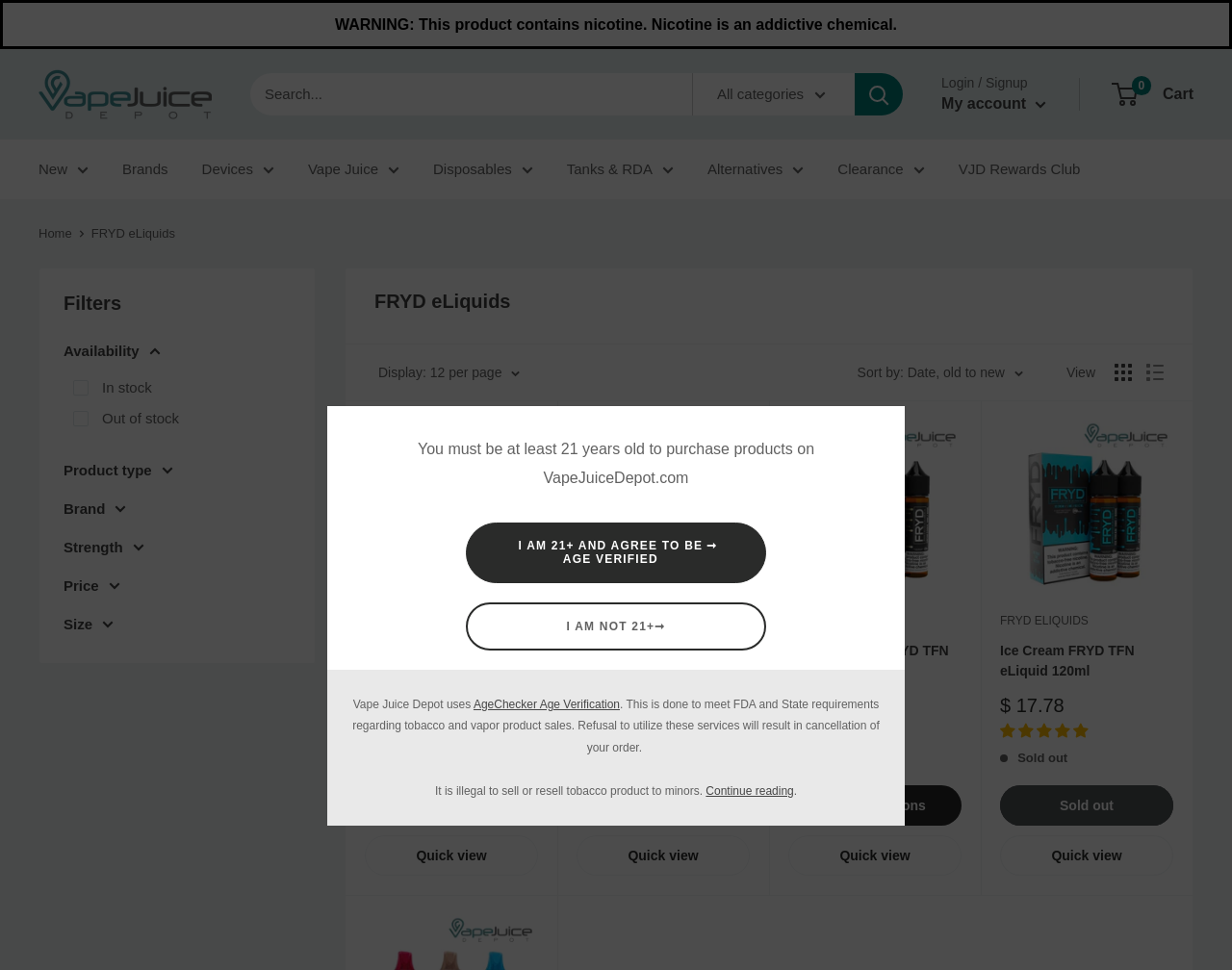What is the minimum age to purchase products on this website?
Please provide a detailed answer to the question.

The answer can be found in the warning message at the top of the webpage, which states 'You must be at least 21 years old to purchase products on VapeJuiceDepot.com'.